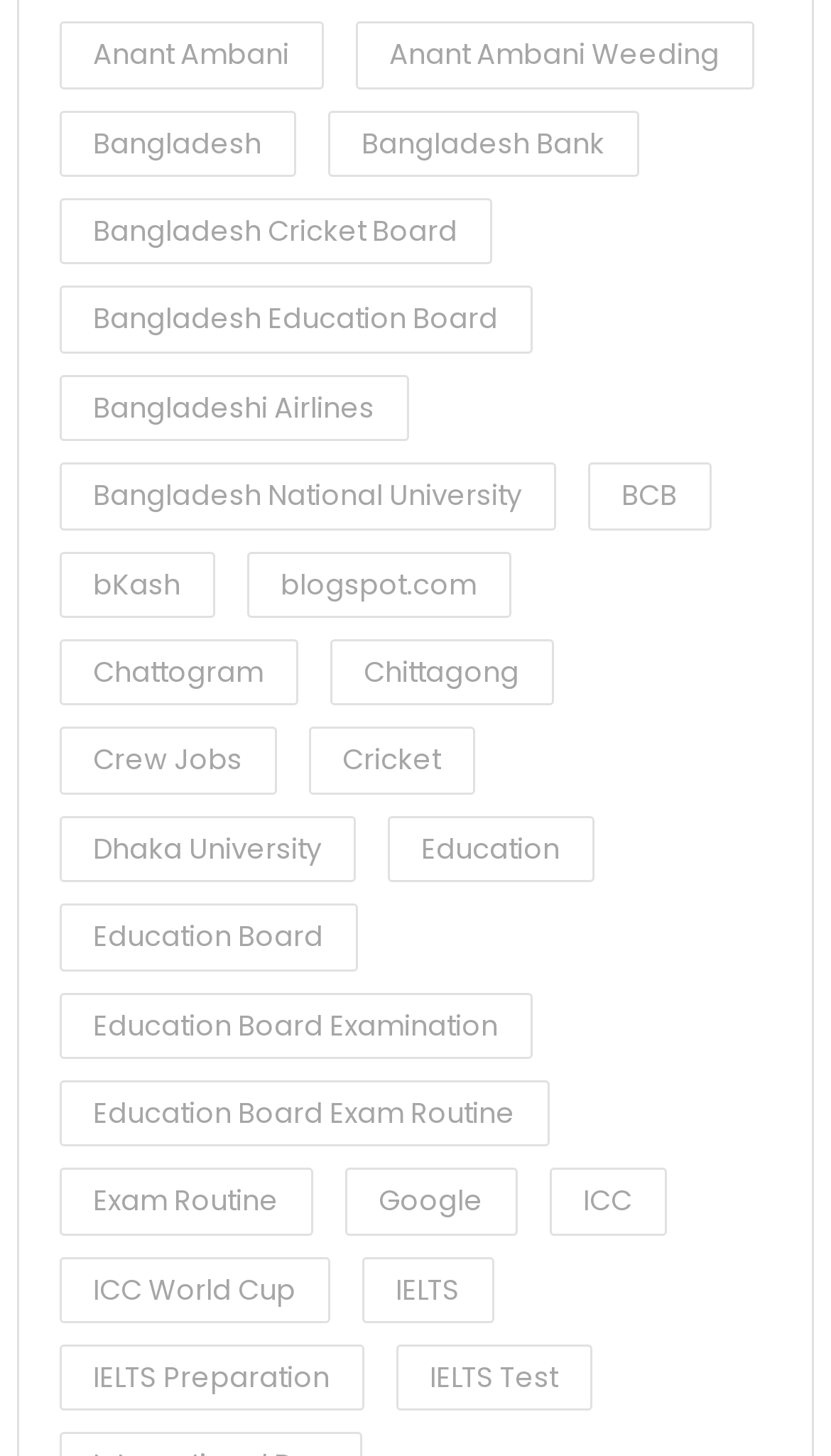Provide the bounding box coordinates of the HTML element described as: "Anant Ambani Weeding". The bounding box coordinates should be four float numbers between 0 and 1, i.e., [left, top, right, bottom].

[0.428, 0.015, 0.907, 0.061]